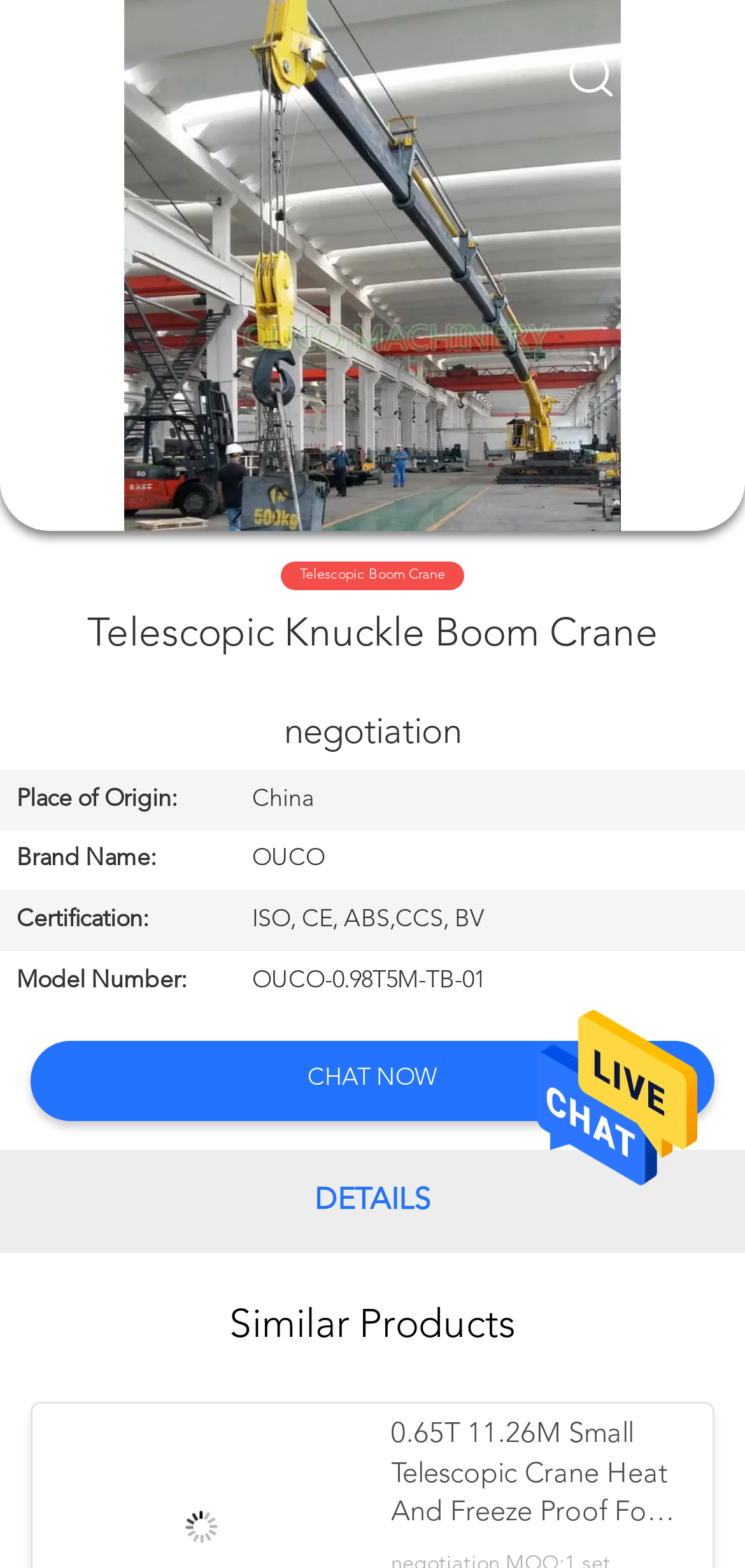Find the bounding box coordinates of the element to click in order to complete the given instruction: "Go to HOME page."

[0.0, 0.097, 0.195, 0.128]